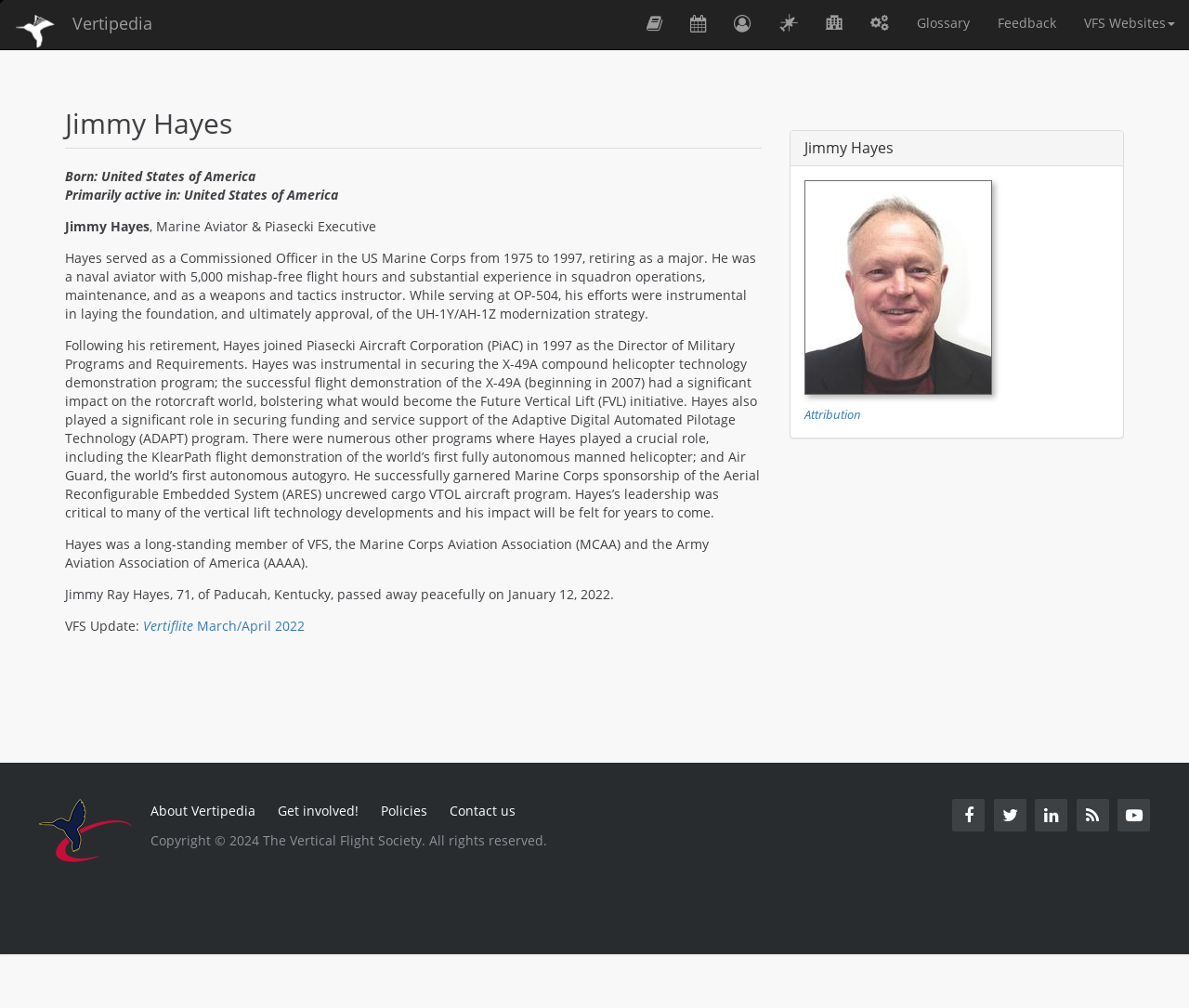What is the date of Jimmy Hayes' passing? Analyze the screenshot and reply with just one word or a short phrase.

January 12, 2022